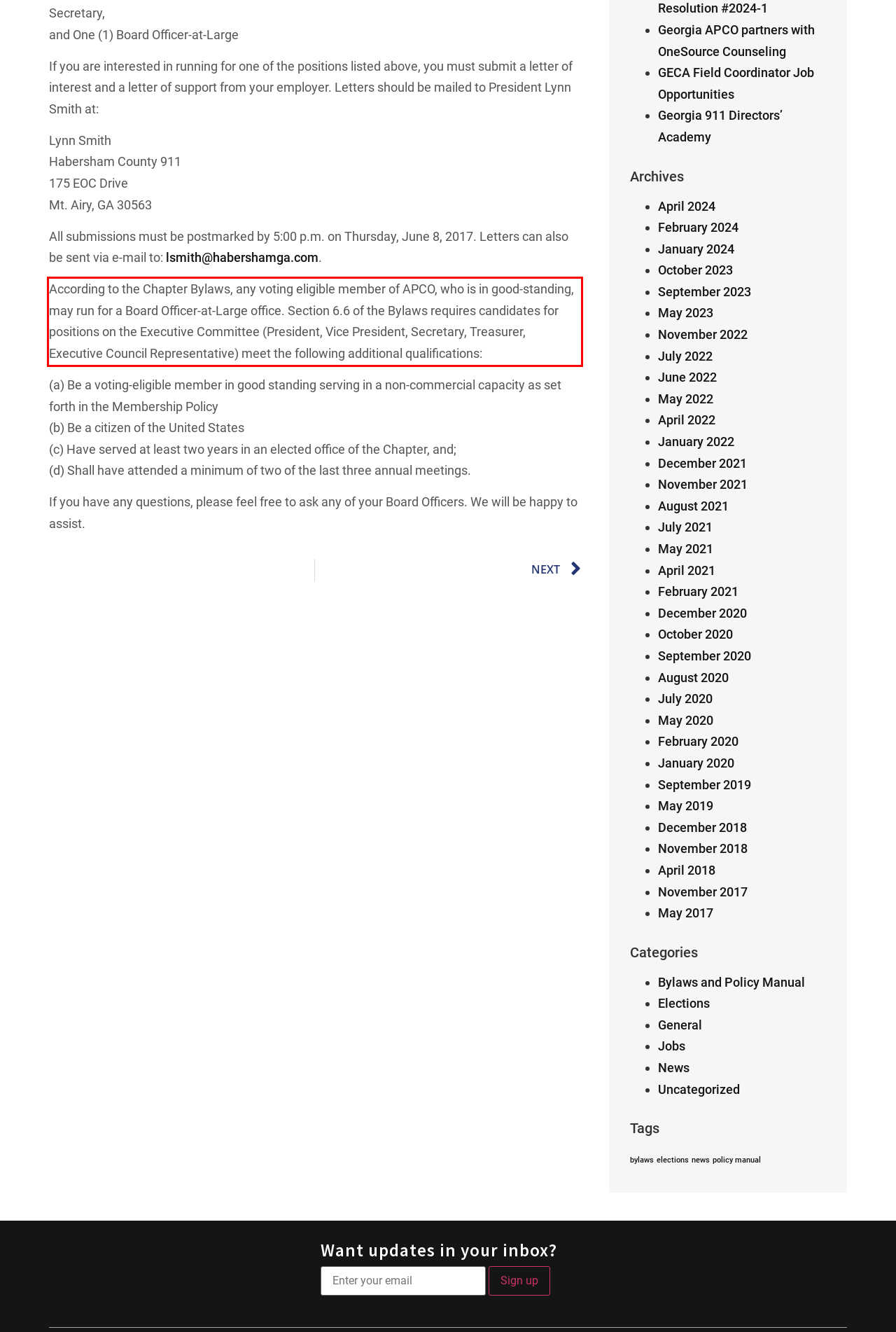You have a screenshot with a red rectangle around a UI element. Recognize and extract the text within this red bounding box using OCR.

According to the Chapter Bylaws, any voting eligible member of APCO, who is in good-standing, may run for a Board Officer-at-Large office. Section 6.6 of the Bylaws requires candidates for positions on the Executive Committee (President, Vice President, Secretary, Treasurer, Executive Council Representative) meet the following additional qualifications: